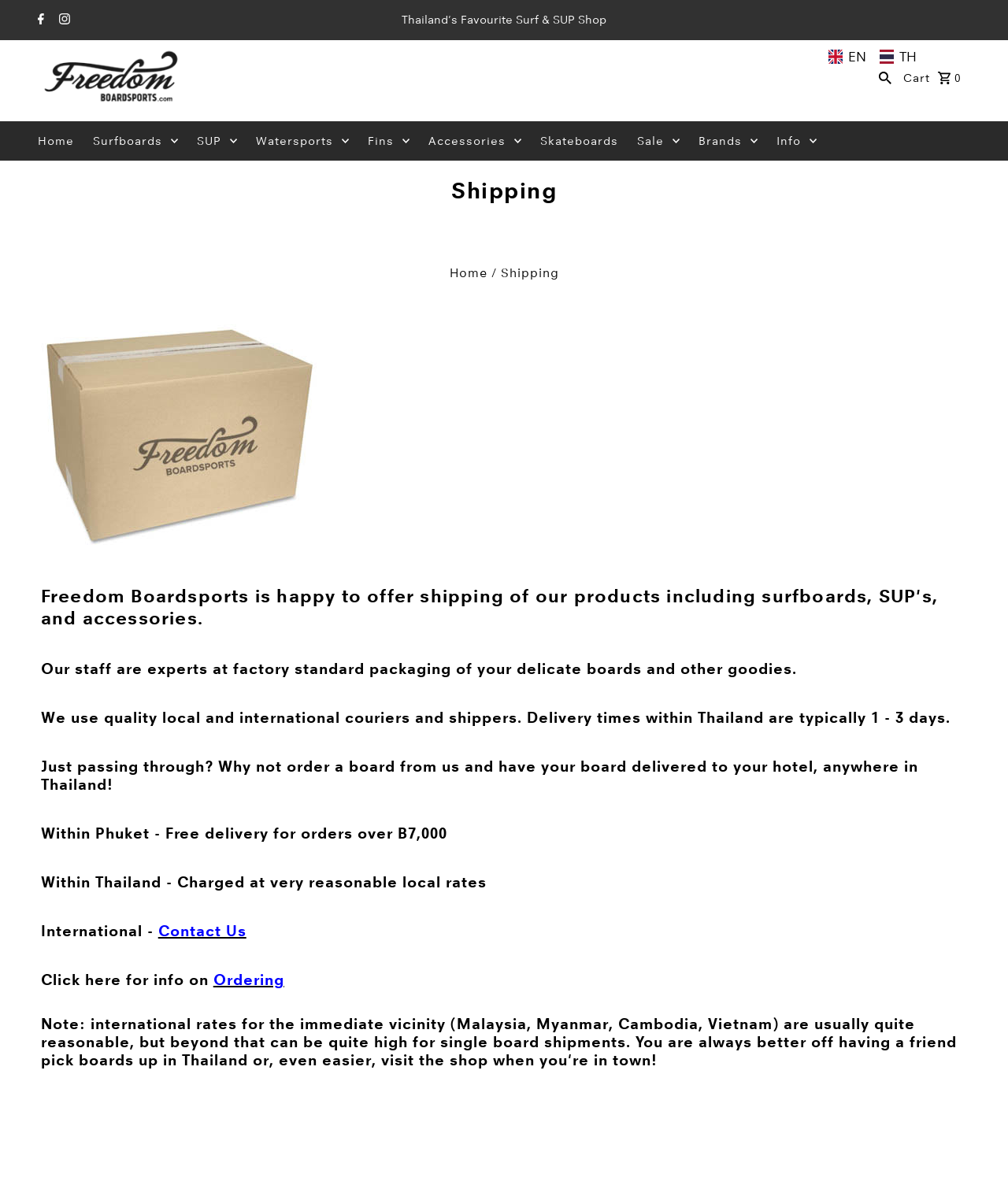Please answer the following query using a single word or phrase: 
Is there free delivery for orders over a certain amount in Phuket?

Yes, over B7,000